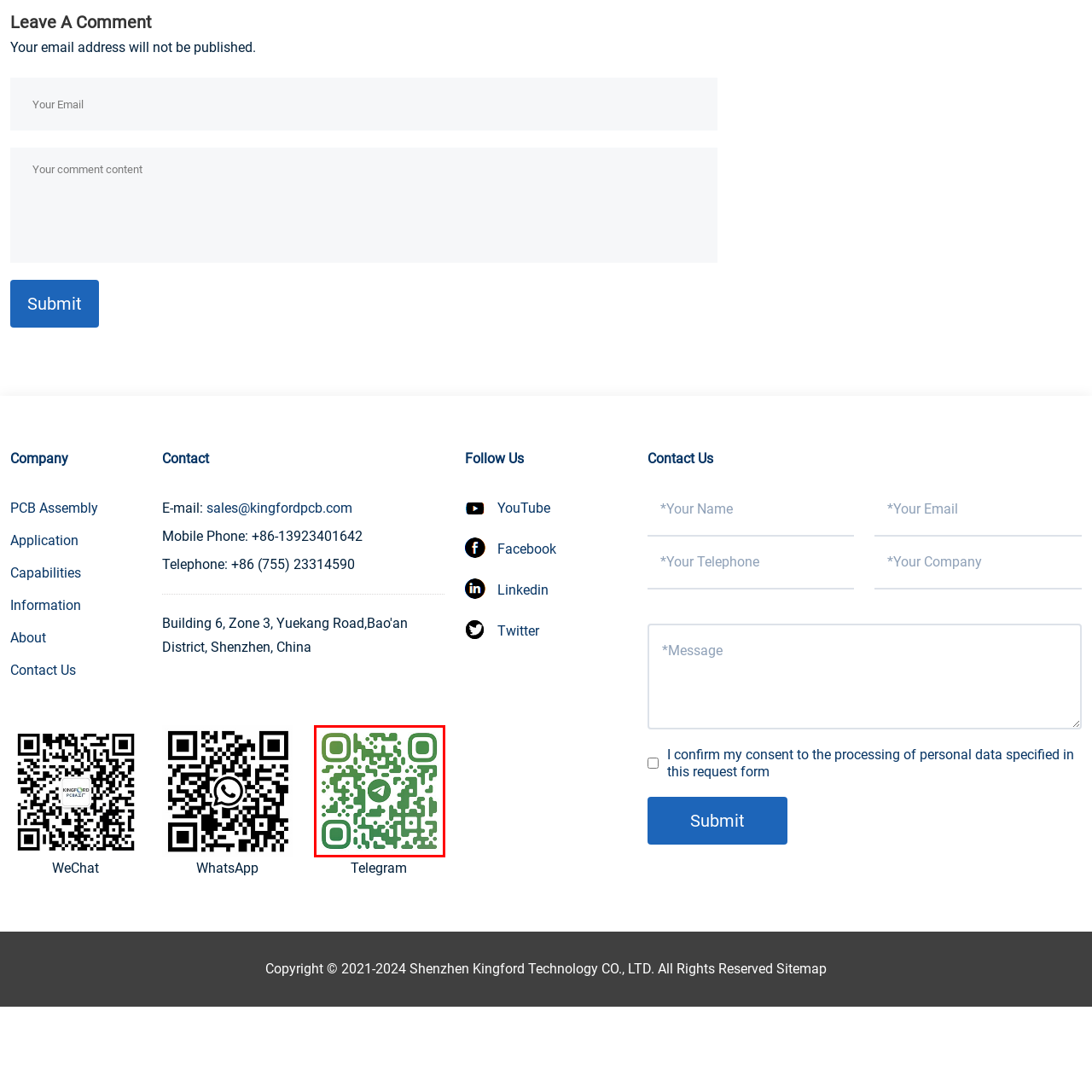What is the associated messaging application?
Please observe the details within the red bounding box in the image and respond to the question with a detailed explanation based on what you see.

The QR code is associated with Telegram, a popular messaging application known for its strong privacy features and large group capabilities.